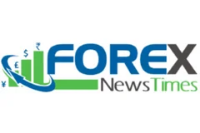Give a detailed explanation of what is happening in the image.

The image features the logo of "Forex News Times," prominently displaying the word "FOREX" in a bold blue font. Accompanying this is a green icon symbolizing finance, depicting upward-trending graphs and currency symbols, highlighting the focus on financial news and forex trading. The visual elements of the logo suggest a dynamic and professional approach to delivering relevant updates and insights in the foreign exchange market, emphasizing the site's commitment to serving its audience with timely and valuable information.